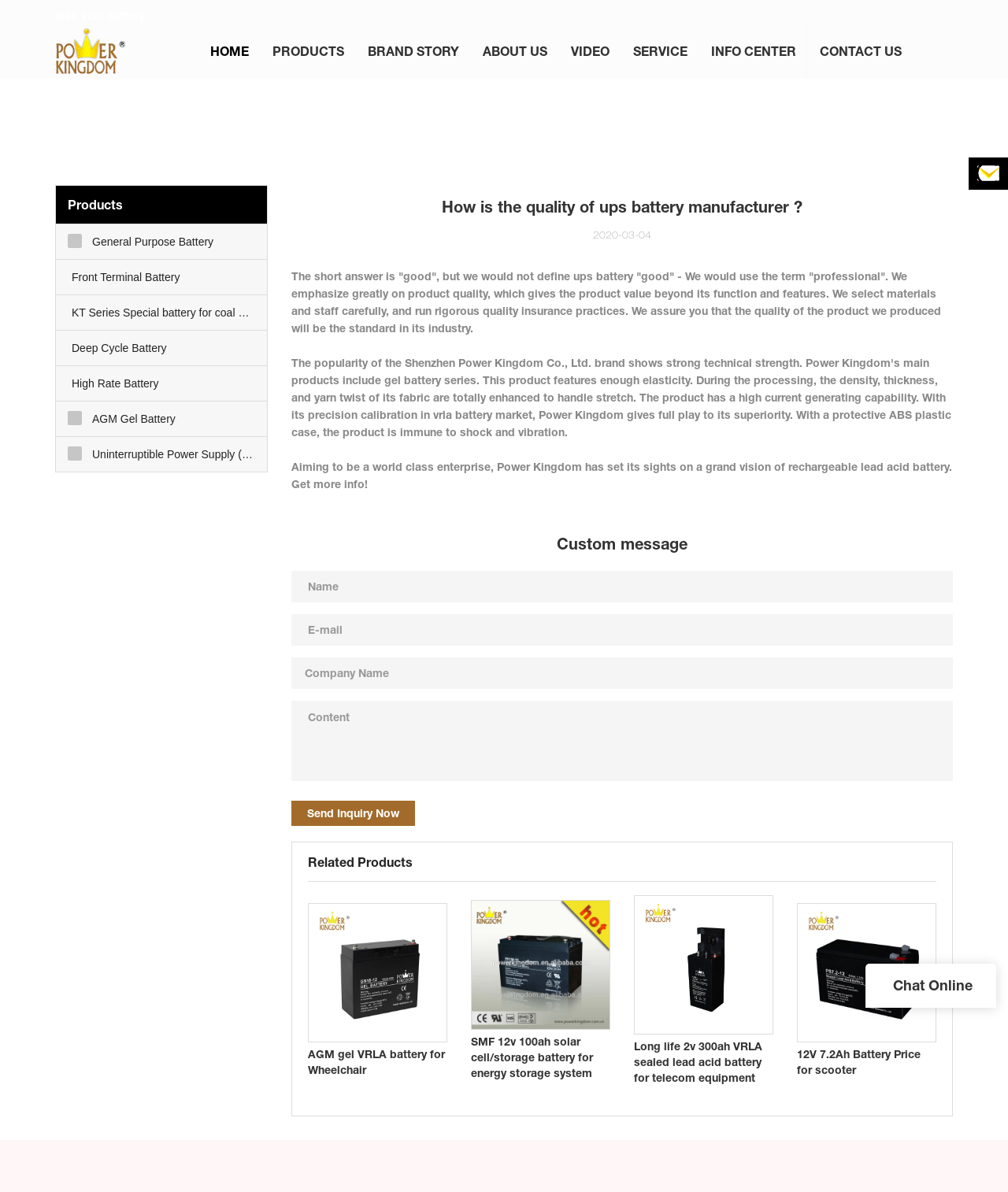Please identify the bounding box coordinates of the element I need to click to follow this instruction: "Chat with the online support".

[0.886, 0.819, 0.965, 0.834]